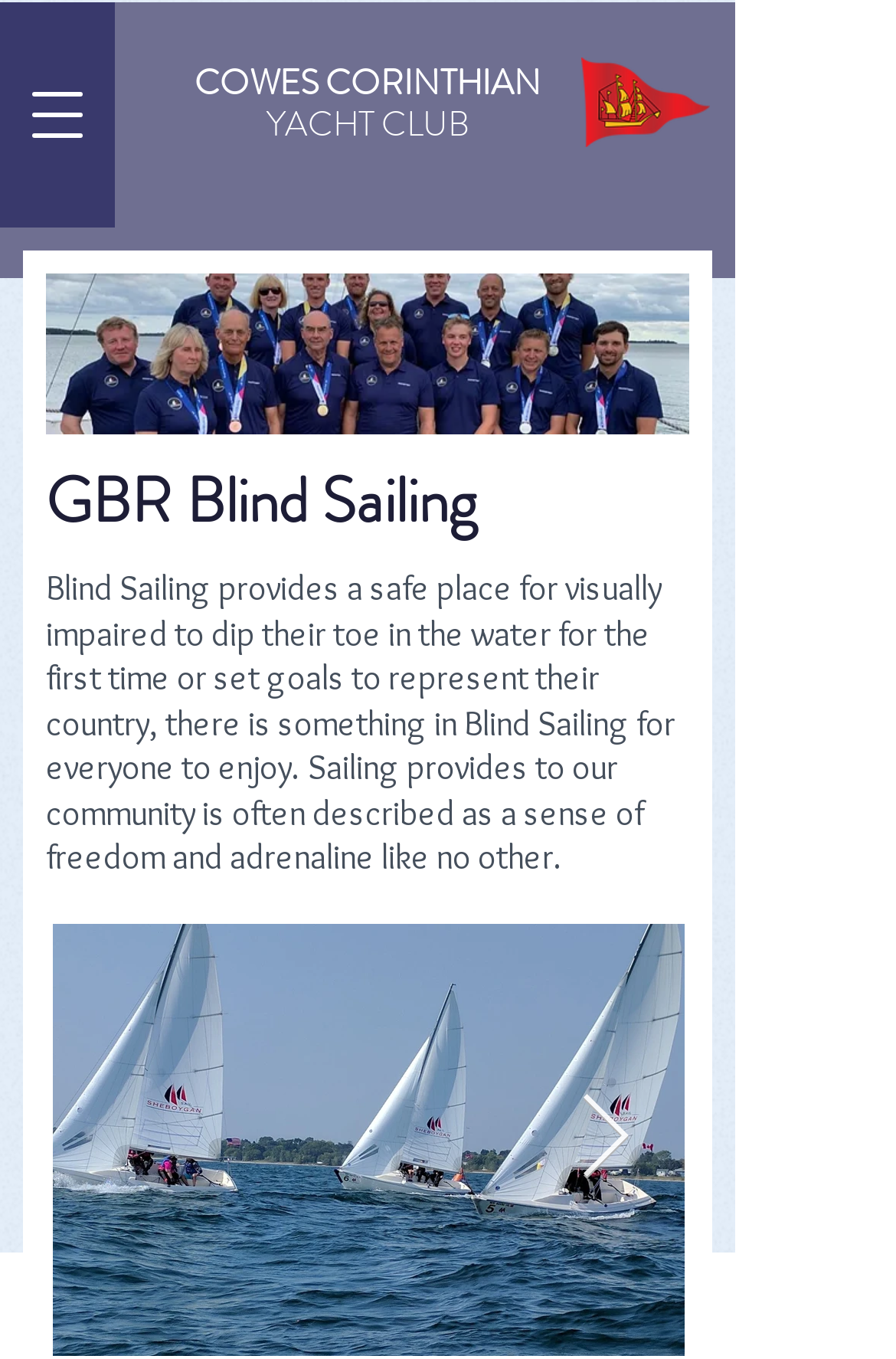Answer the question in a single word or phrase:
What is the name of the yacht club?

COWES CORINTHIAN YACHT CLUB